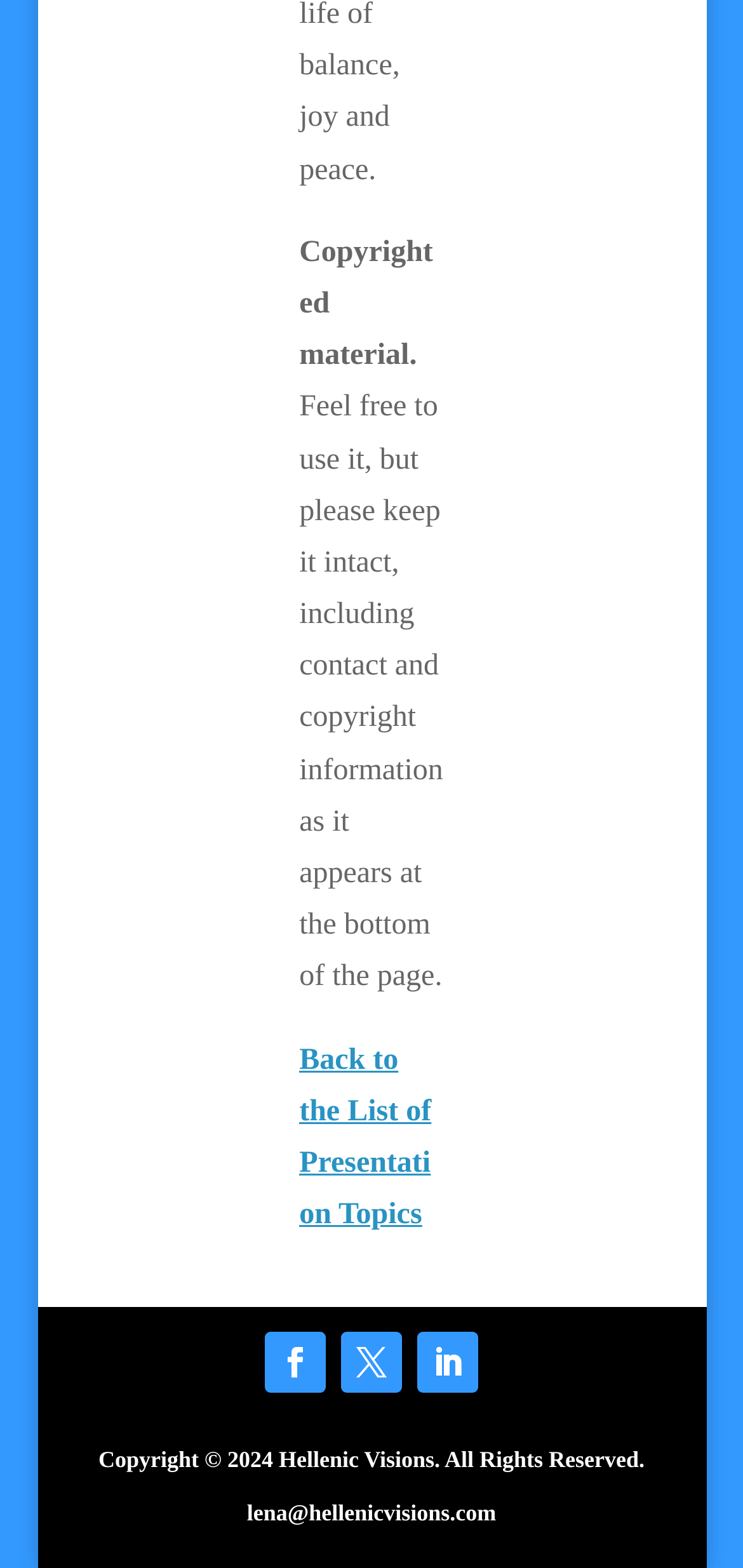Given the description Follow, predict the bounding box coordinates of the UI element. Ensure the coordinates are in the format (top-left x, top-left y, bottom-right x, bottom-right y) and all values are between 0 and 1.

[0.459, 0.85, 0.541, 0.889]